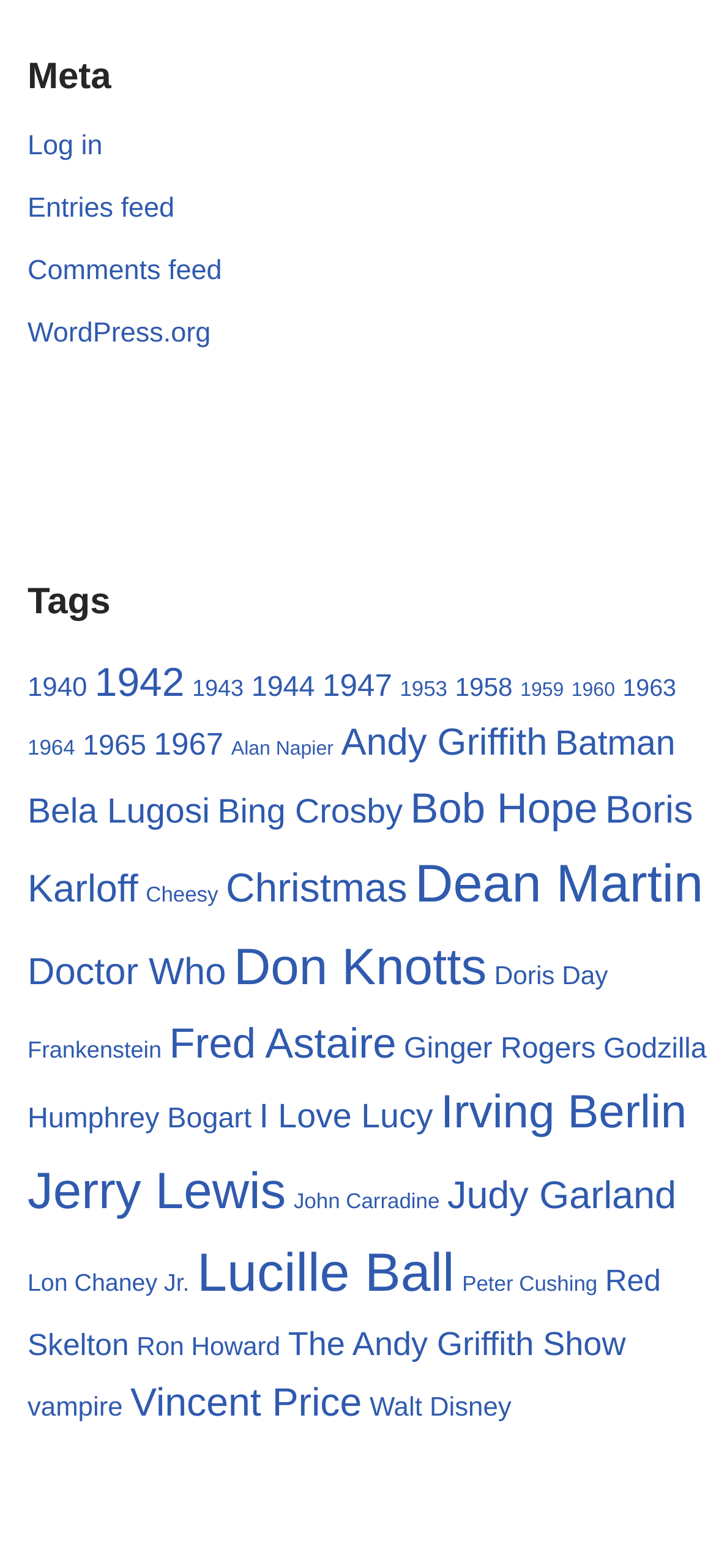Given the element description: "WordPress.org", predict the bounding box coordinates of the UI element it refers to, using four float numbers between 0 and 1, i.e., [left, top, right, bottom].

[0.038, 0.203, 0.294, 0.223]